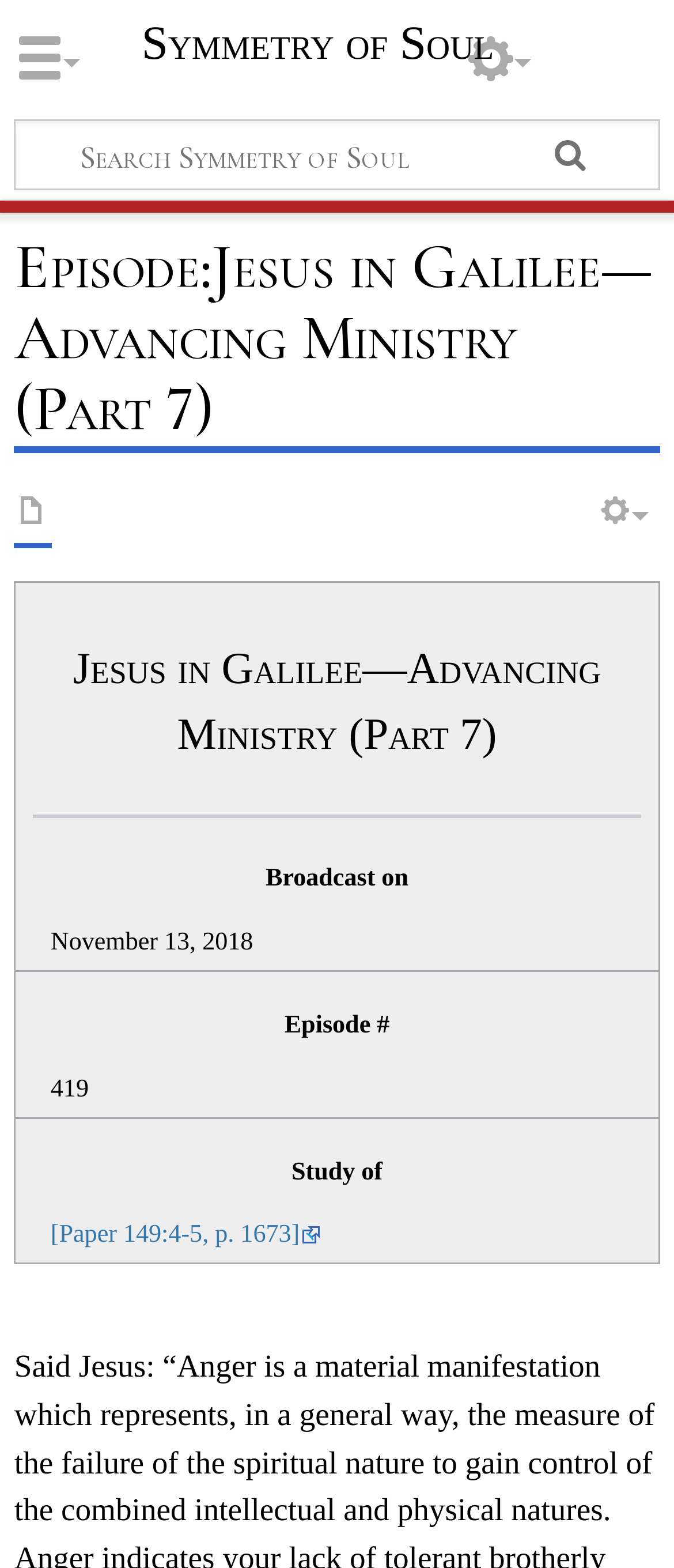What is the episode number?
Your answer should be a single word or phrase derived from the screenshot.

419